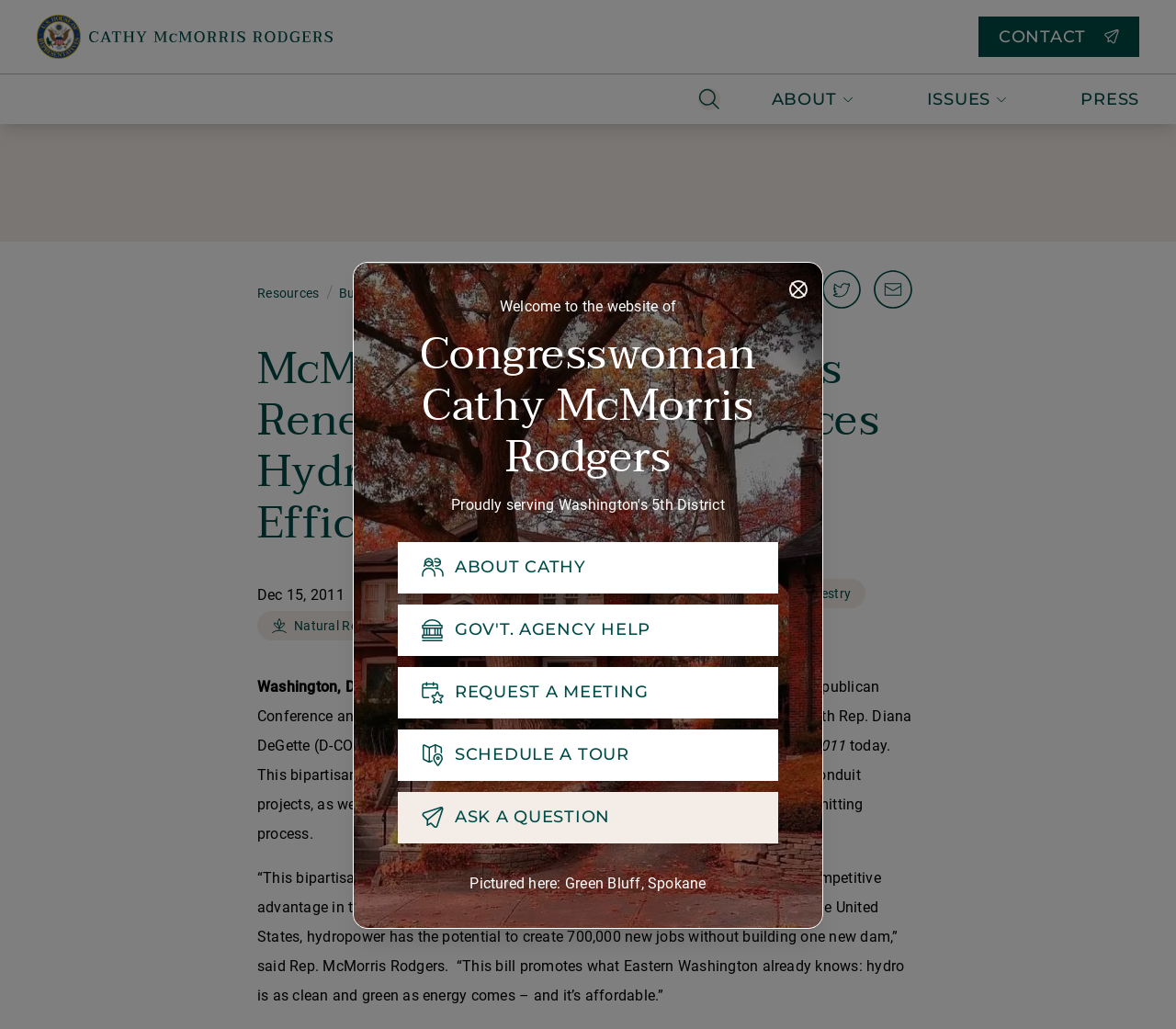Locate the bounding box coordinates of the clickable part needed for the task: "Click the 'CONTACT' link".

[0.832, 0.028, 0.969, 0.045]